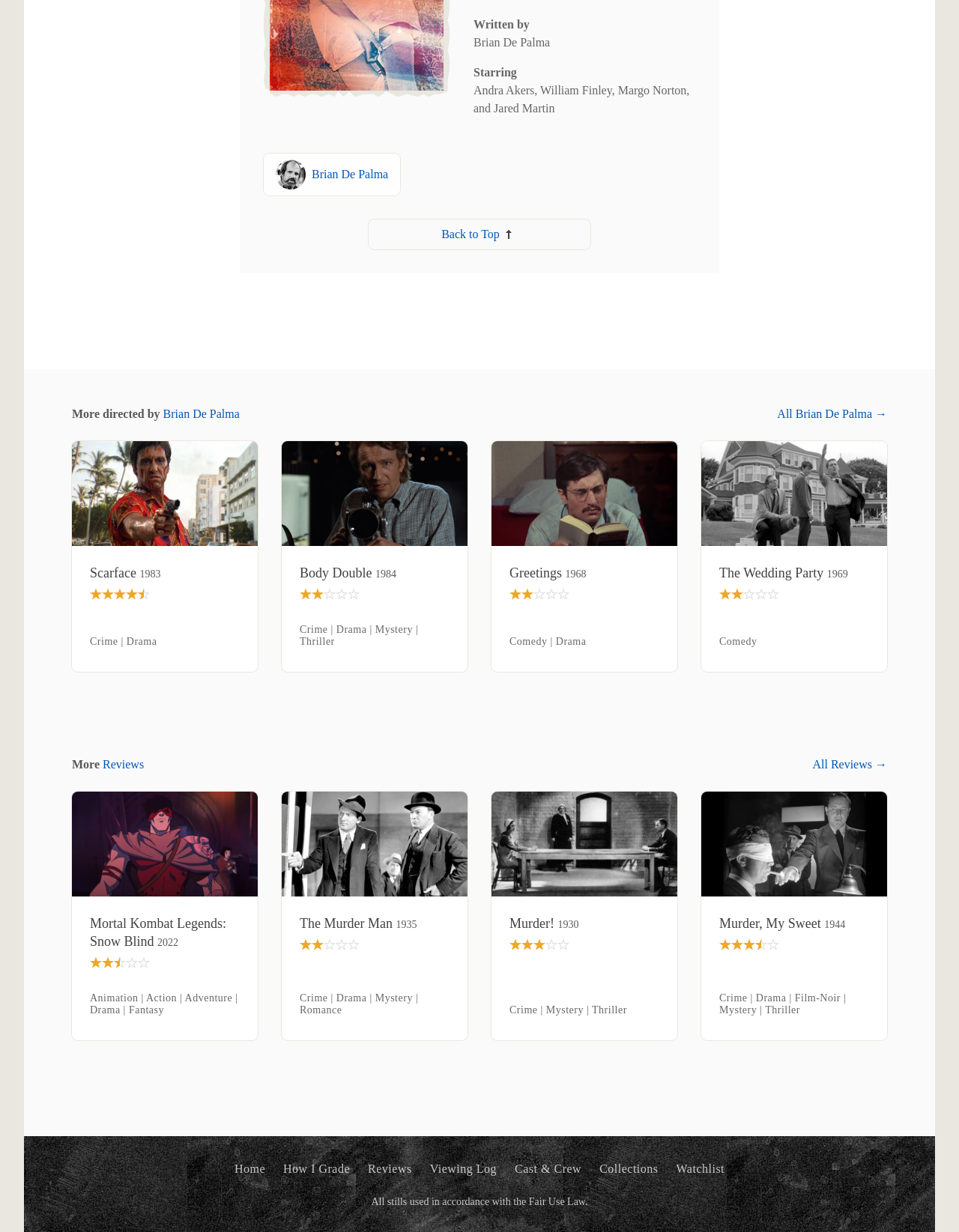Determine the coordinates of the bounding box for the clickable area needed to execute this instruction: "Go back to top".

[0.384, 0.178, 0.616, 0.203]